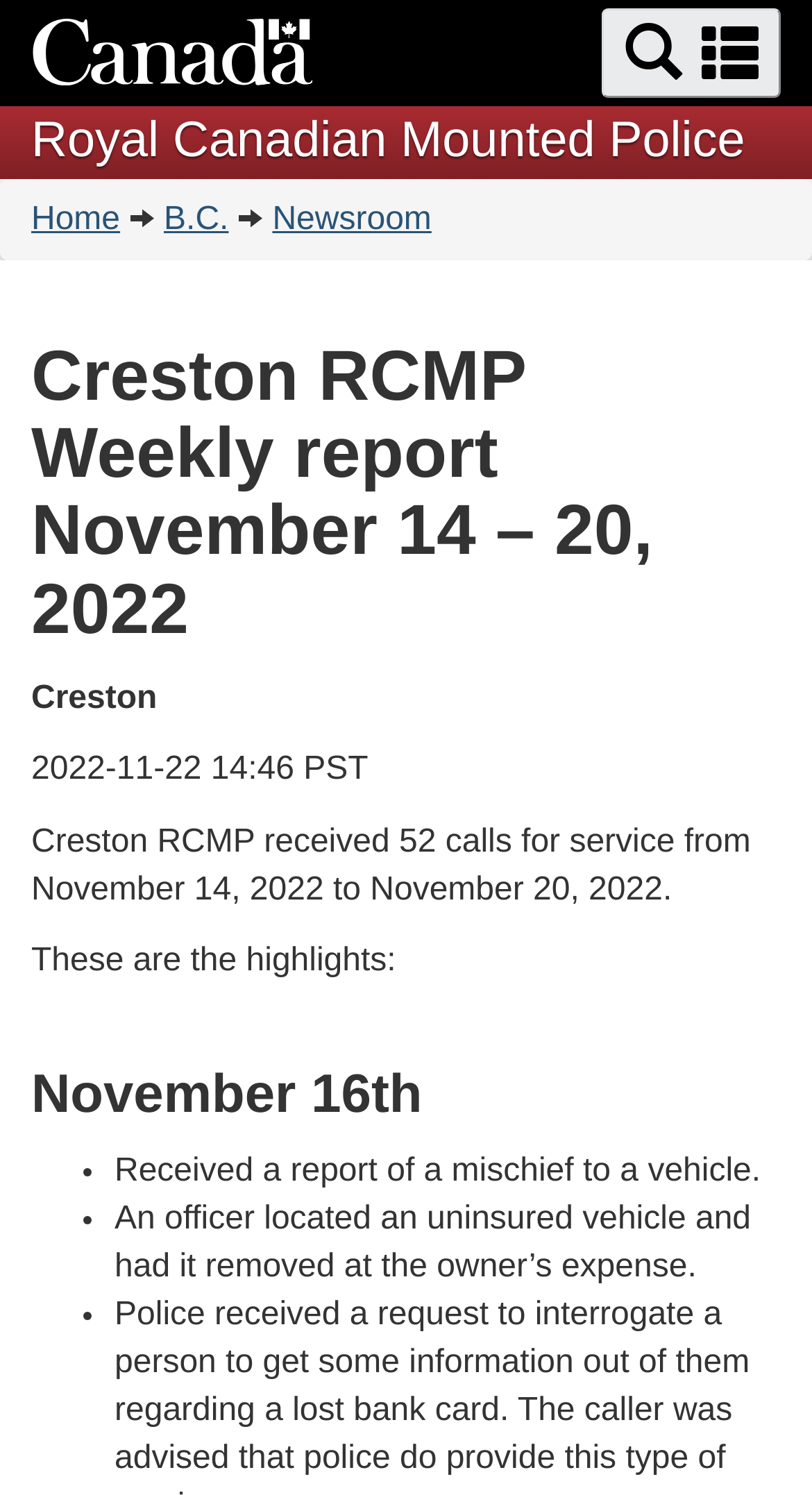What is the date of the report?
Examine the webpage screenshot and provide an in-depth answer to the question.

I found the answer by looking at the StaticText element that says '2022-11-22 14:46 PST', which indicates the date and time the report was published.